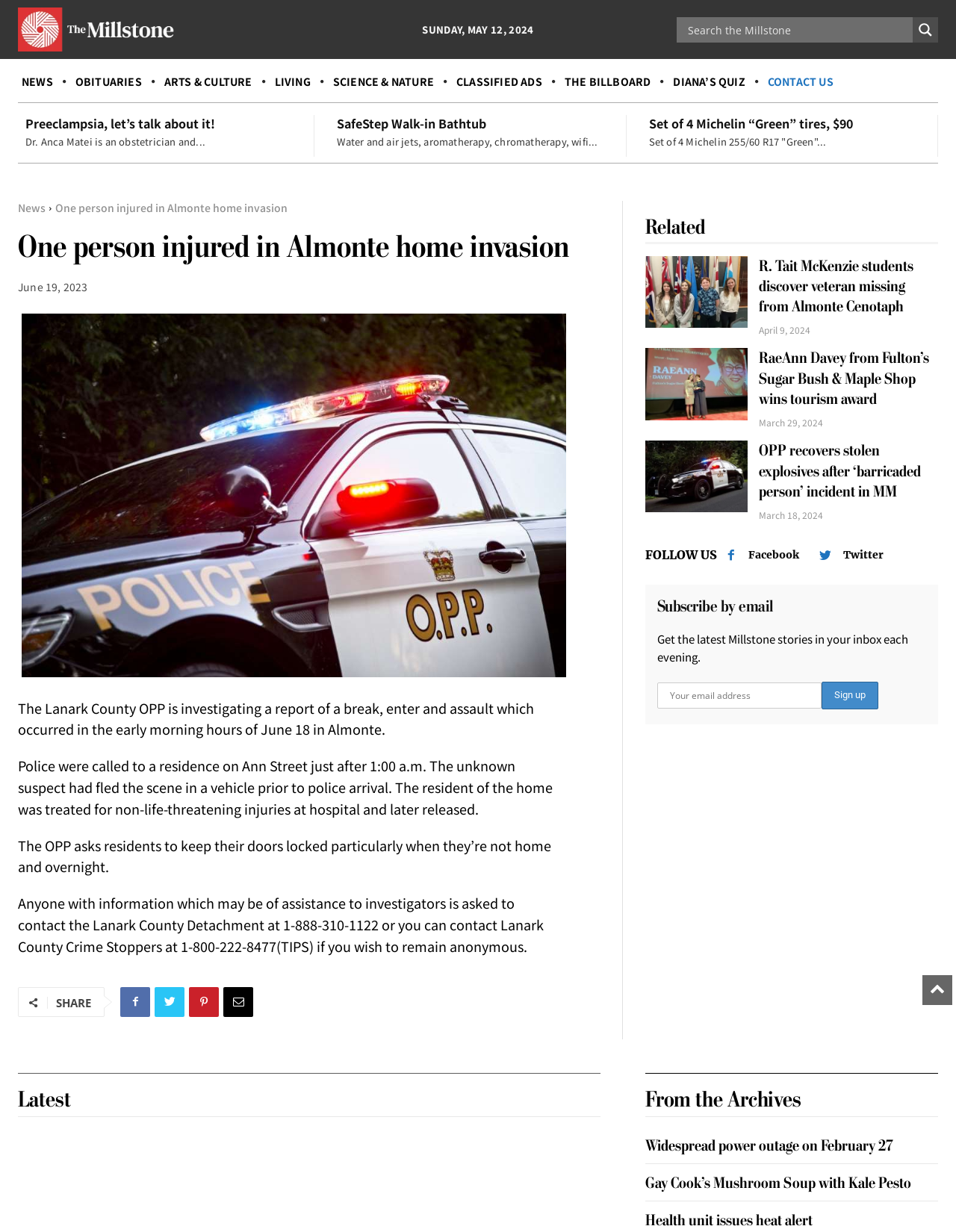Can you identify the bounding box coordinates of the clickable region needed to carry out this instruction: 'Read news about One person injured in Almonte home invasion'? The coordinates should be four float numbers within the range of 0 to 1, stated as [left, top, right, bottom].

[0.019, 0.186, 0.595, 0.216]